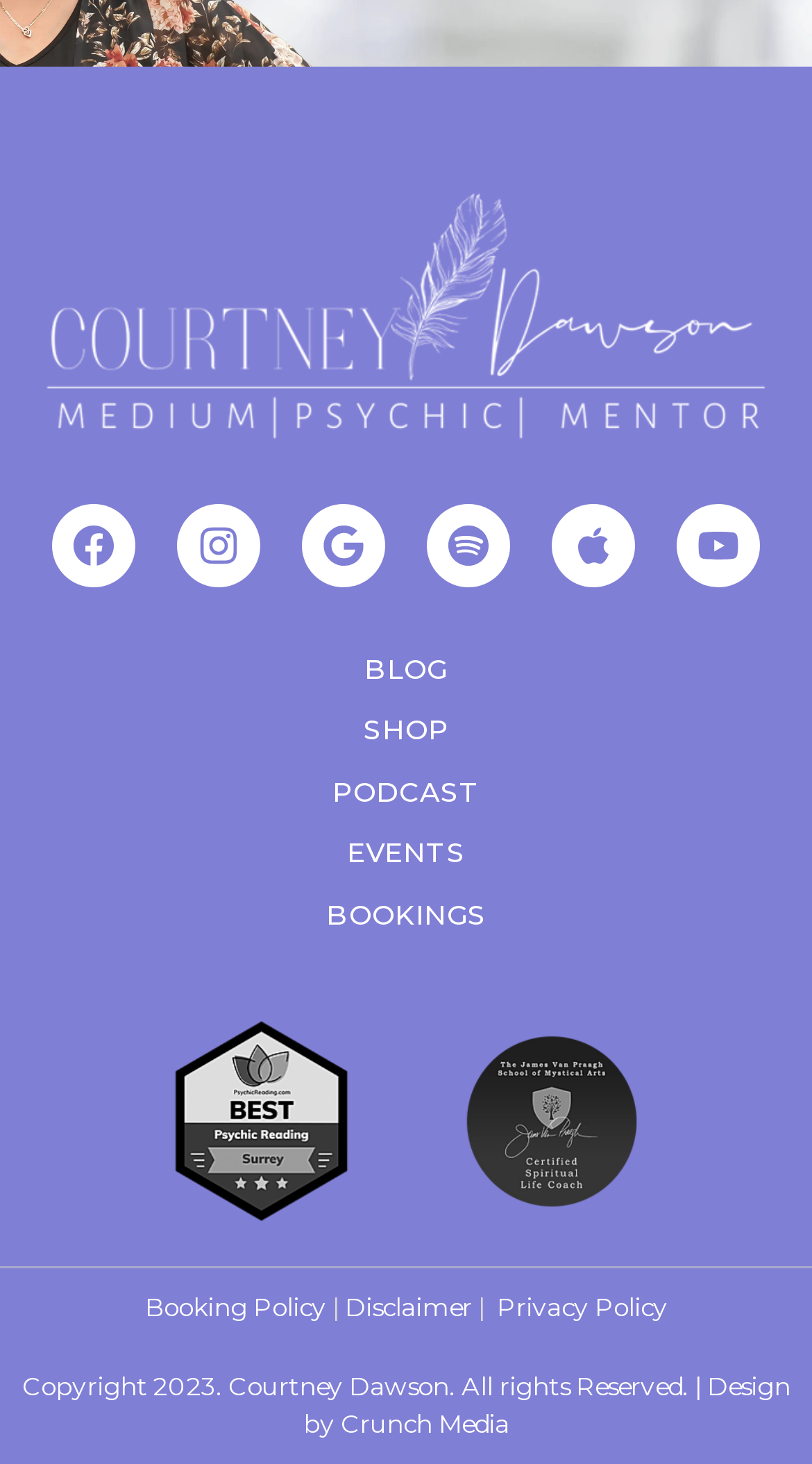What are the terms and policies listed at the bottom of the webpage?
Answer with a single word or phrase, using the screenshot for reference.

Booking Policy, Disclaimer, Privacy Policy